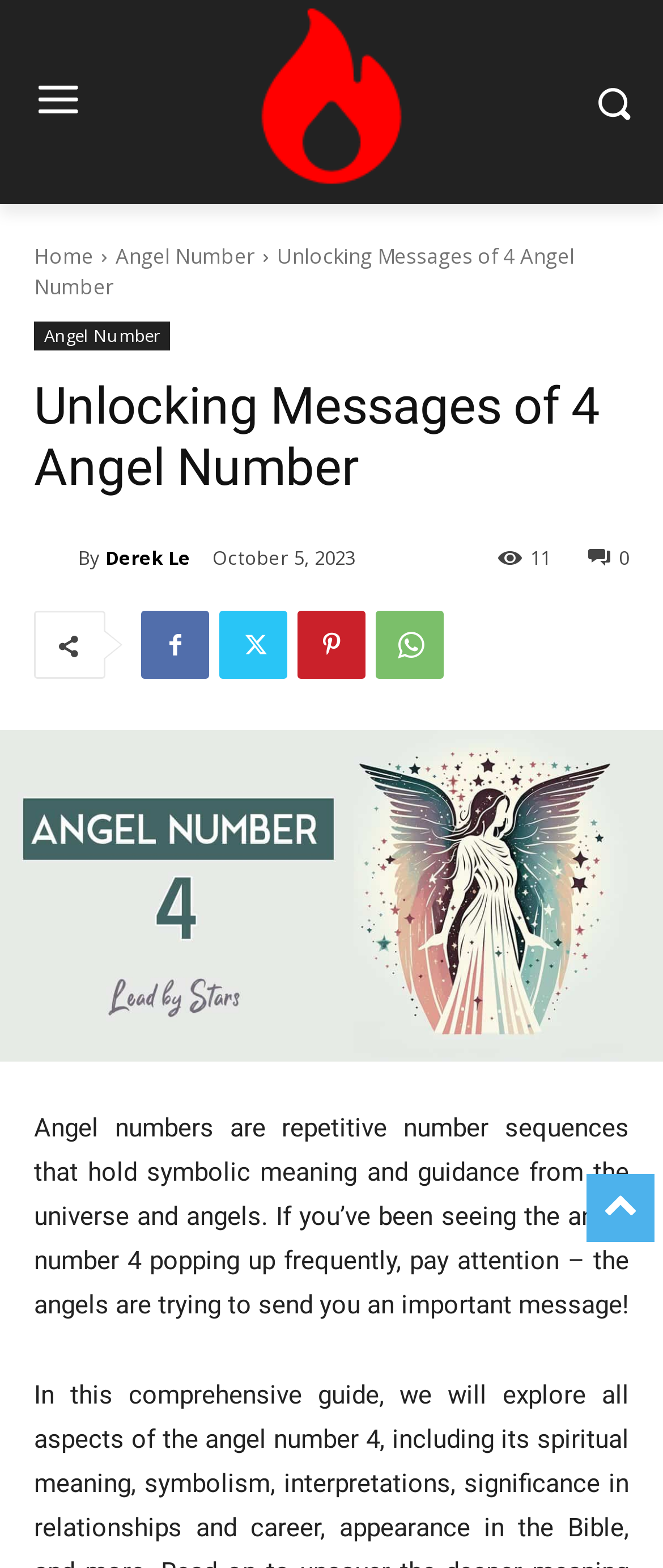What is the date of publication of the article?
Please answer the question with as much detail as possible using the screenshot.

The date of publication of the article can be found by looking at the time element which has a child static text element with the text 'October 5, 2023'.